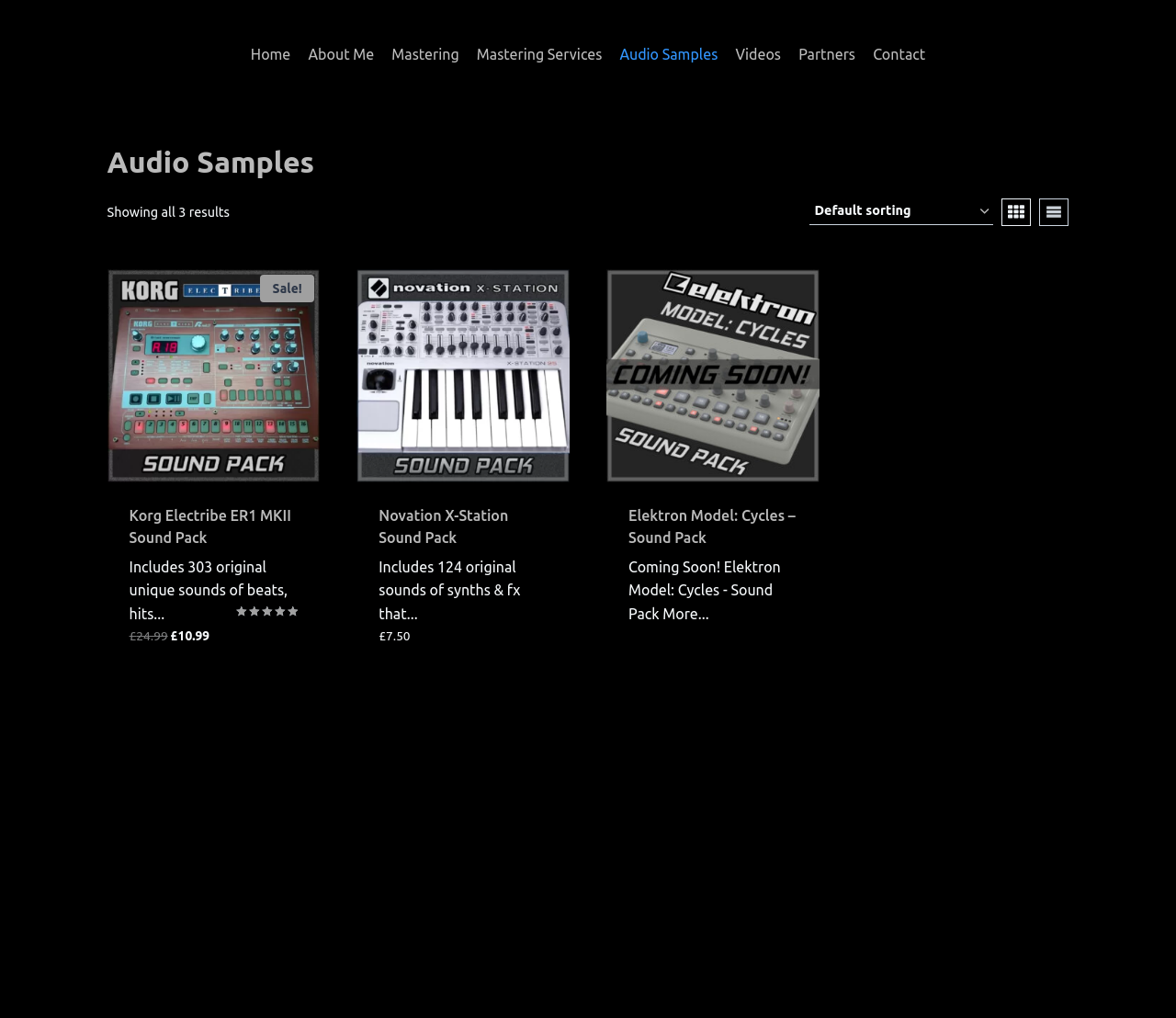Pinpoint the bounding box coordinates of the clickable area needed to execute the instruction: "Add the 'Novation X-Station Sound Pack' to cart". The coordinates should be specified as four float numbers between 0 and 1, i.e., [left, top, right, bottom].

[0.322, 0.668, 0.41, 0.692]